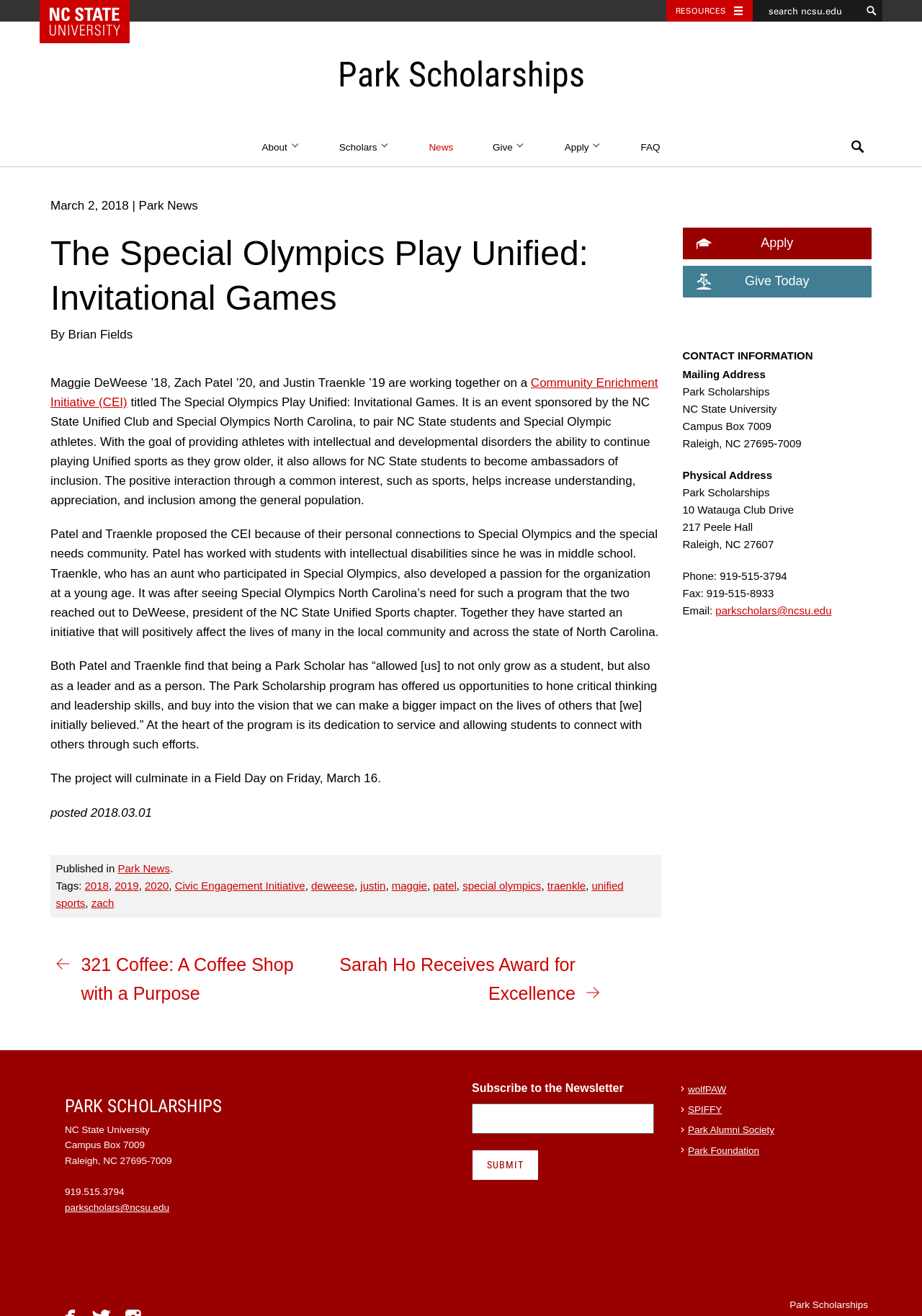Determine the bounding box coordinates of the section to be clicked to follow the instruction: "go to Park Scholarships". The coordinates should be given as four float numbers between 0 and 1, formatted as [left, top, right, bottom].

[0.043, 0.036, 0.957, 0.078]